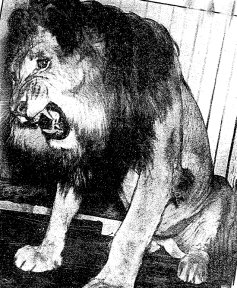What is the title of the article that the image accompanies?
Please answer the question with a single word or phrase, referencing the image.

MAN-EATERS